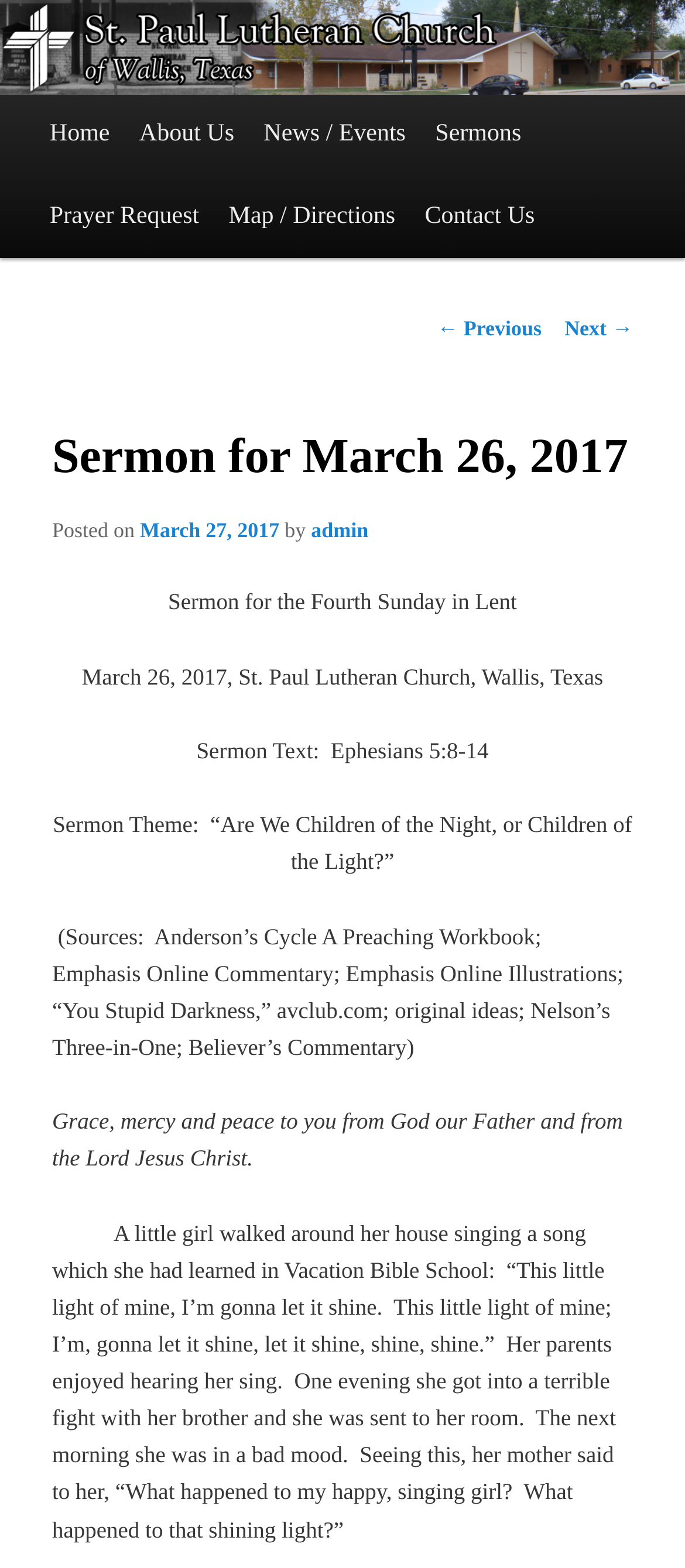What is the address of St. Paul Lutheran Church?
Based on the image, give a one-word or short phrase answer.

515 Cedar Street, Wallis, Texas 77485